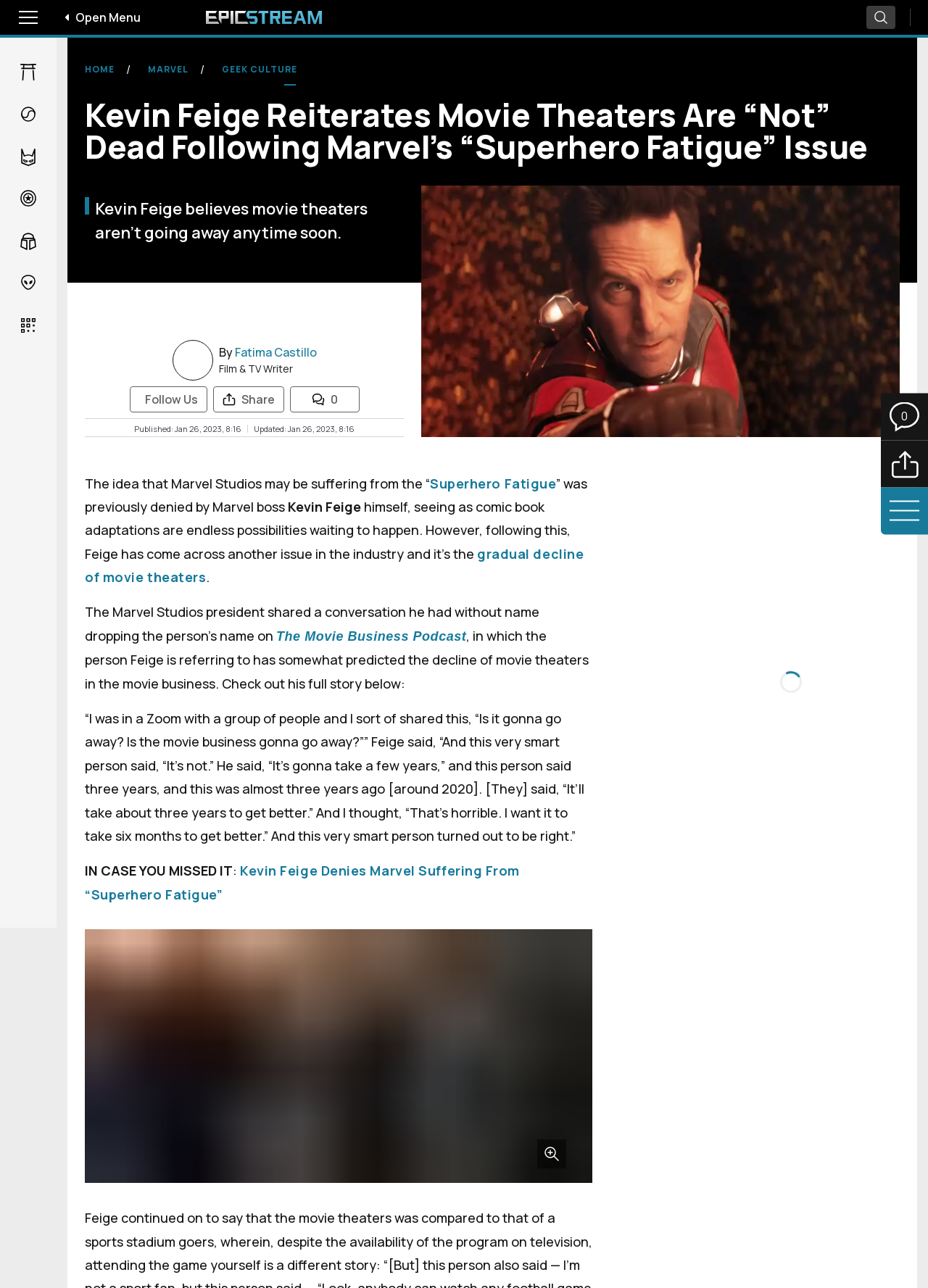Please identify the bounding box coordinates of the element's region that I should click in order to complete the following instruction: "Go to the Marvel page". The bounding box coordinates consist of four float numbers between 0 and 1, i.e., [left, top, right, bottom].

[0.012, 0.141, 0.048, 0.169]